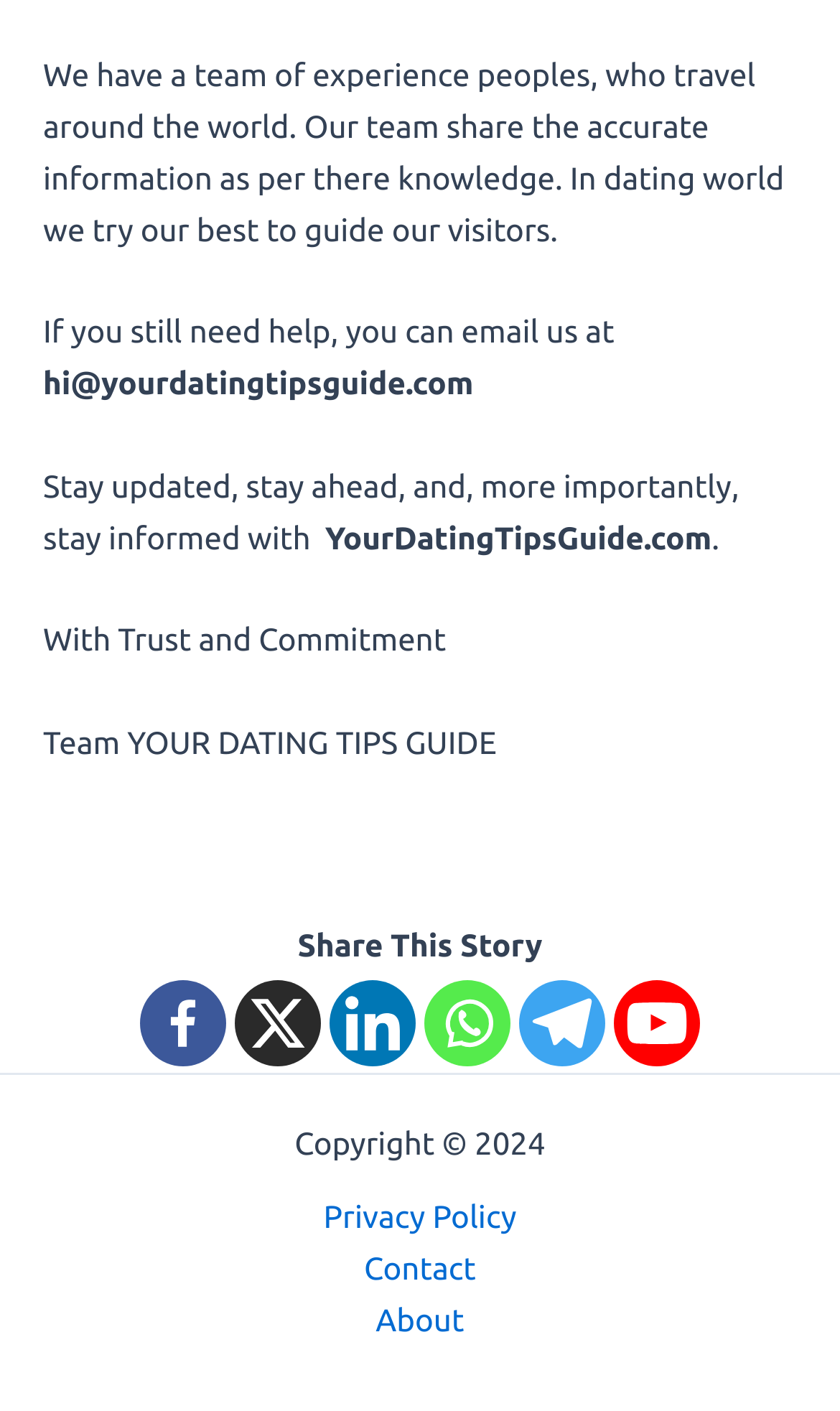Provide the bounding box coordinates of the UI element this sentence describes: "aria-label="Linkedin" title="Linkedin"".

[0.392, 0.694, 0.495, 0.755]